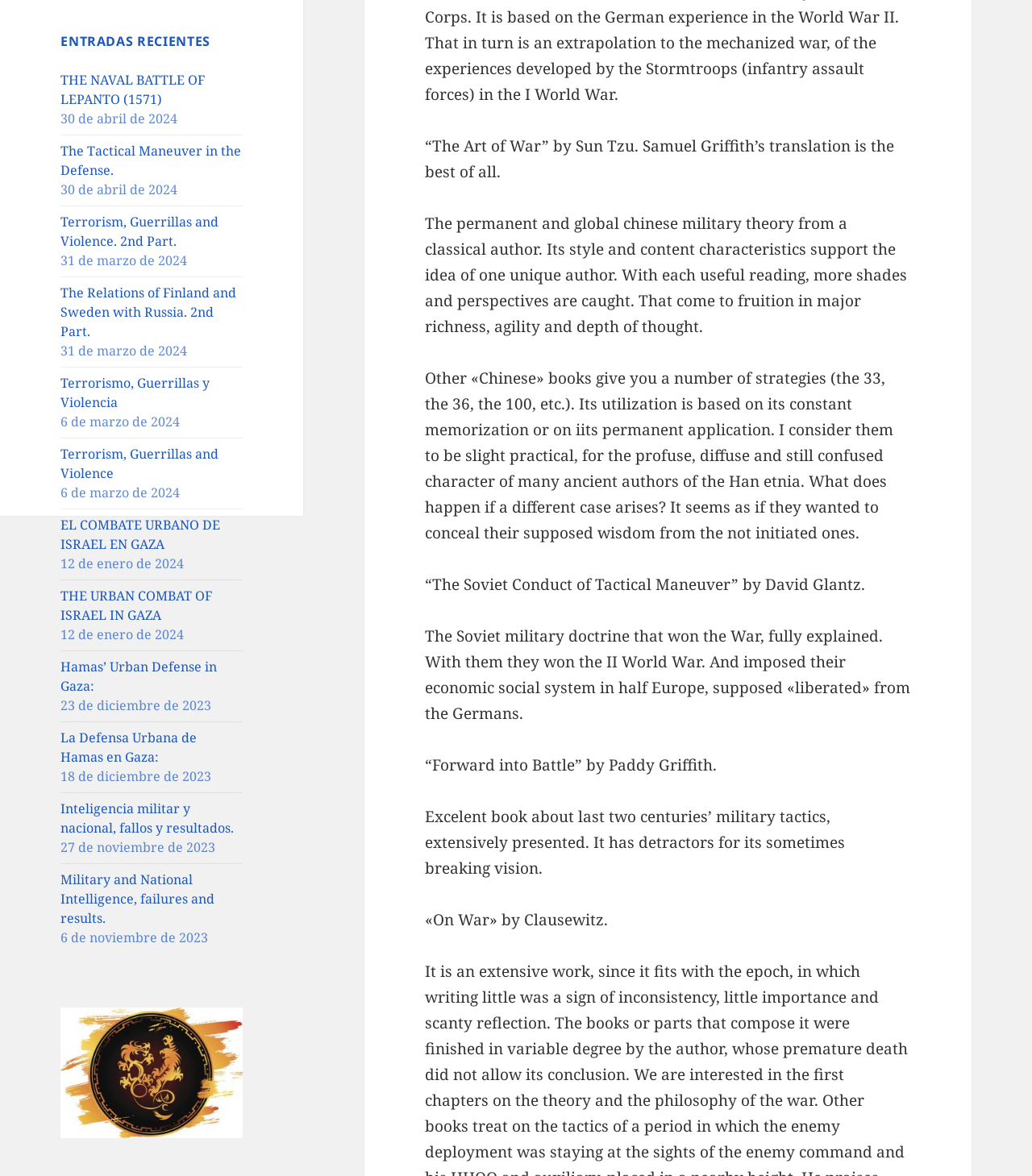Provide the bounding box coordinates, formatted as (top-left x, top-left y, bottom-right x, bottom-right y), with all values being floating point numbers between 0 and 1. Identify the bounding box of the UI element that matches the description: Terrorismo, Guerrillas y Violencia

[0.059, 0.318, 0.203, 0.35]